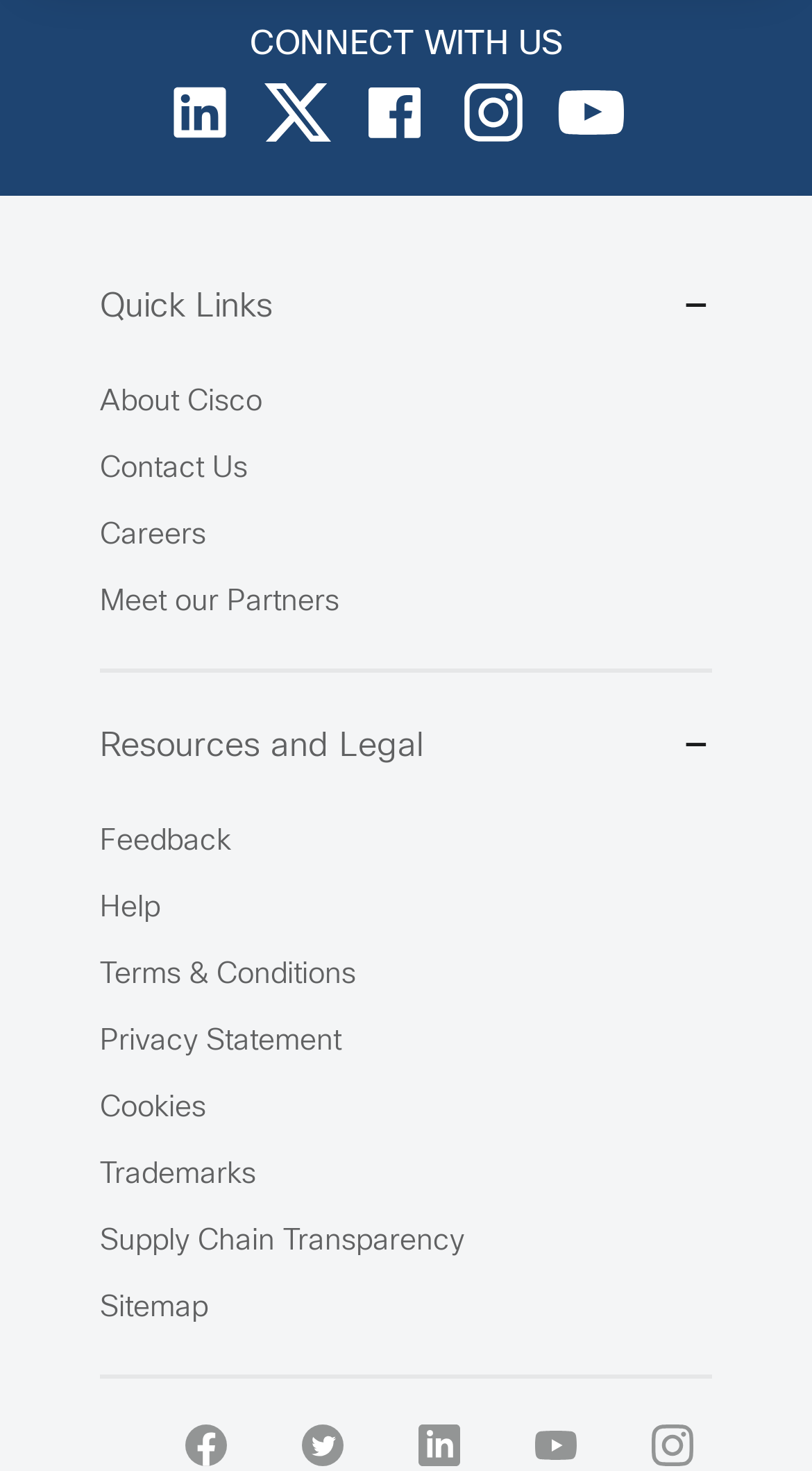Determine the bounding box coordinates for the UI element matching this description: "Contact Us".

[0.123, 0.31, 0.305, 0.328]